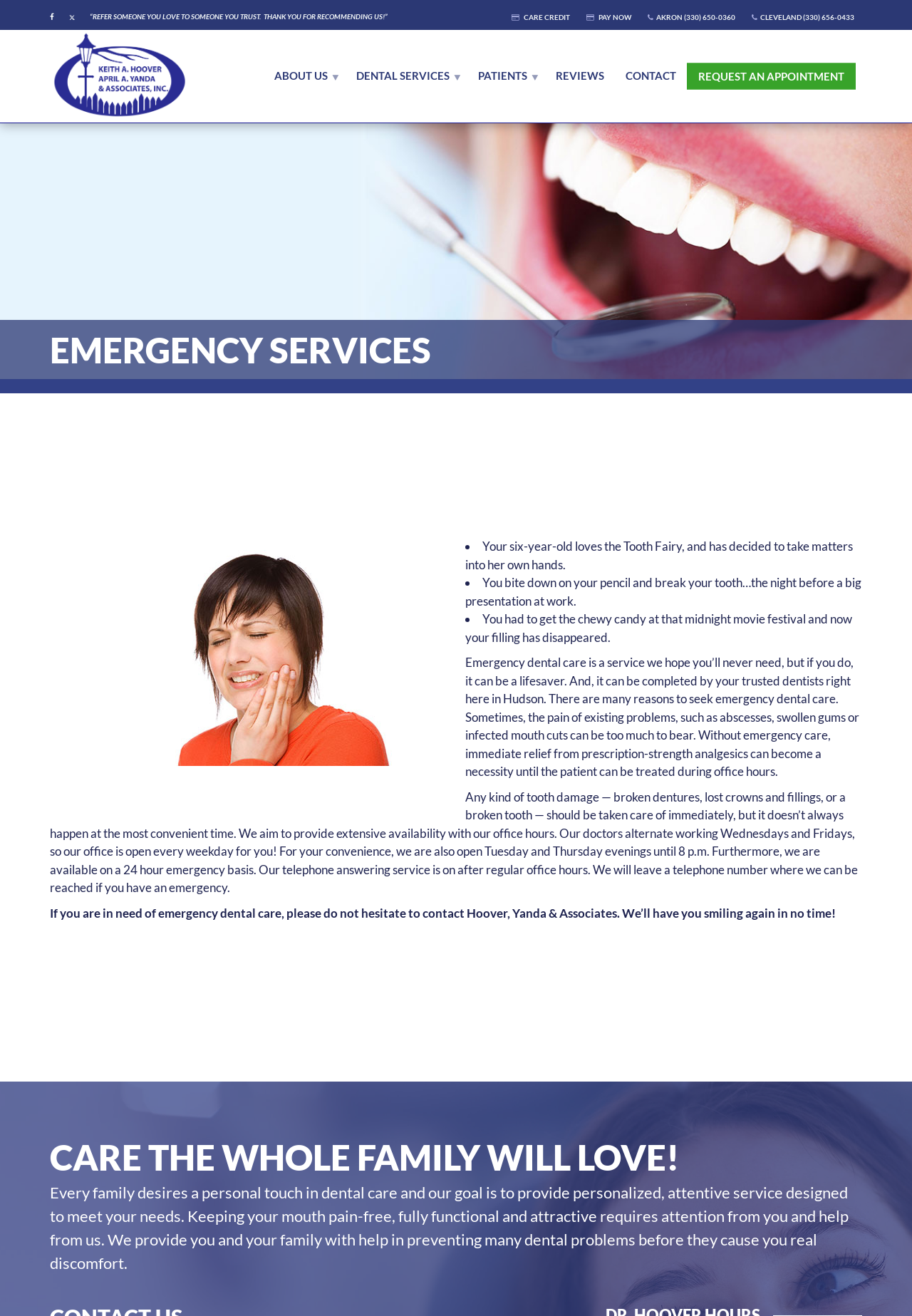Specify the bounding box coordinates of the area that needs to be clicked to achieve the following instruction: "Click the Pay Now button".

[0.635, 0.006, 0.7, 0.02]